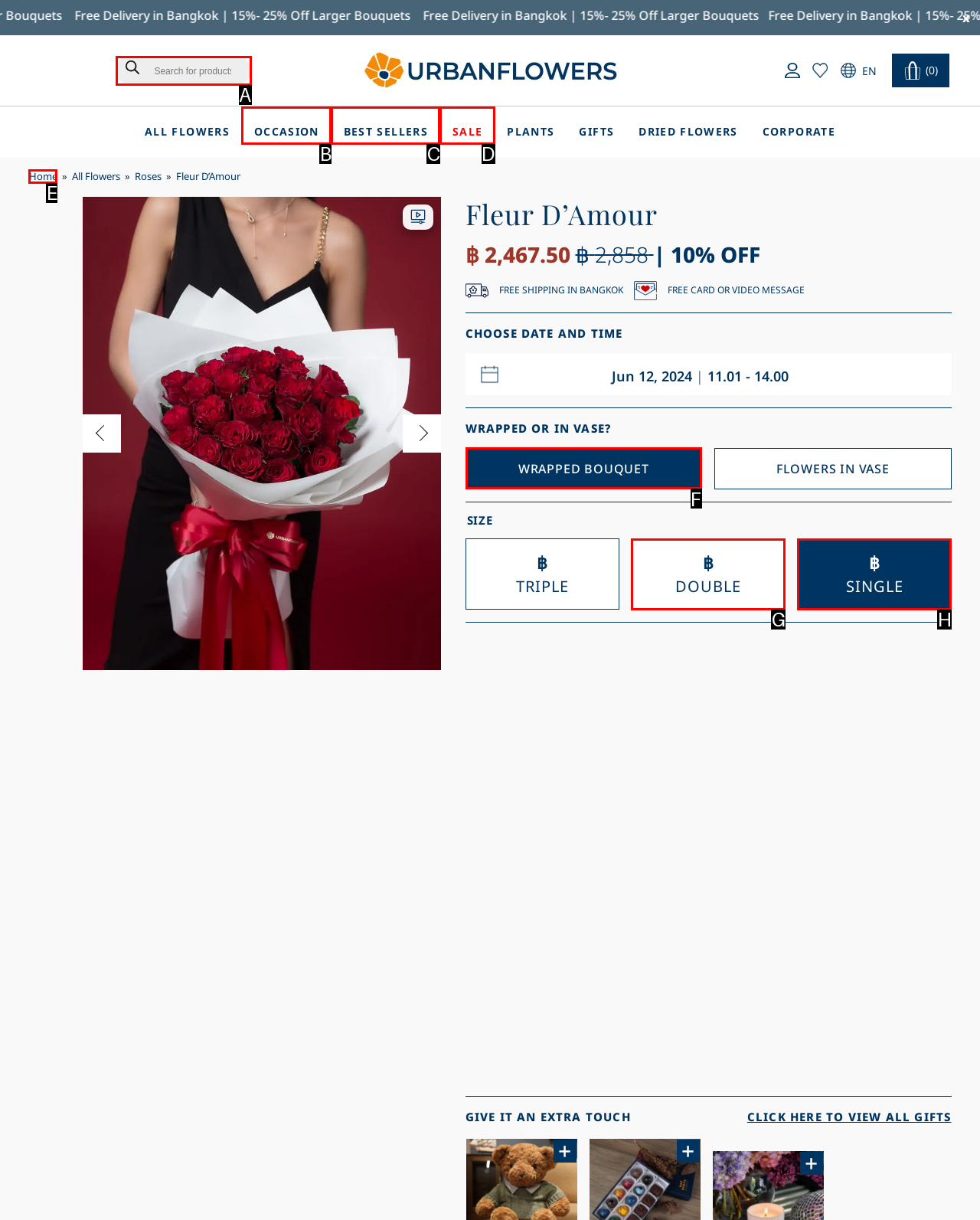Select the appropriate HTML element that needs to be clicked to execute the following task: Choose the 'WRAPPED BOUQUET' style. Respond with the letter of the option.

F